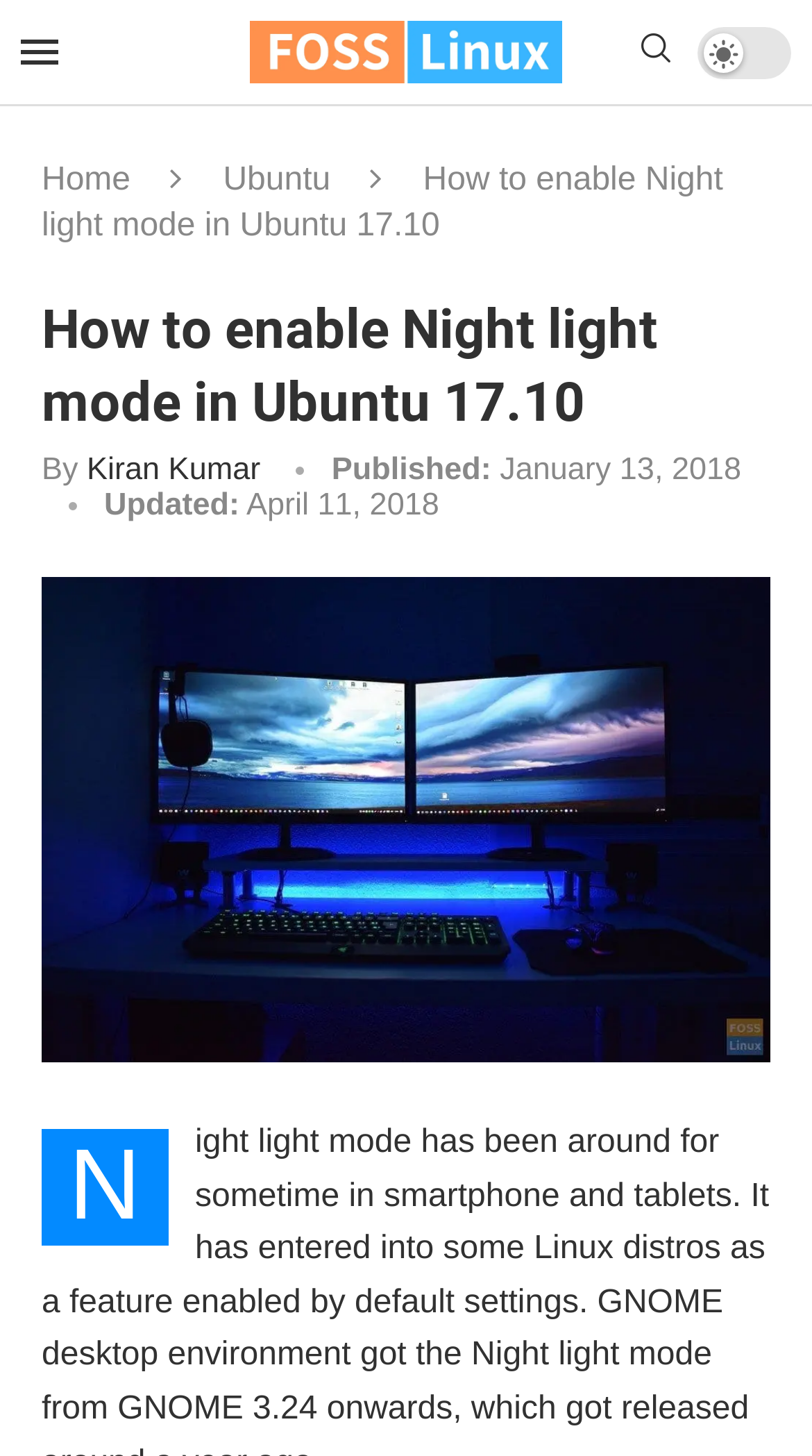Identify the bounding box for the UI element described as: "Ubuntu". Ensure the coordinates are four float numbers between 0 and 1, formatted as [left, top, right, bottom].

[0.275, 0.112, 0.407, 0.136]